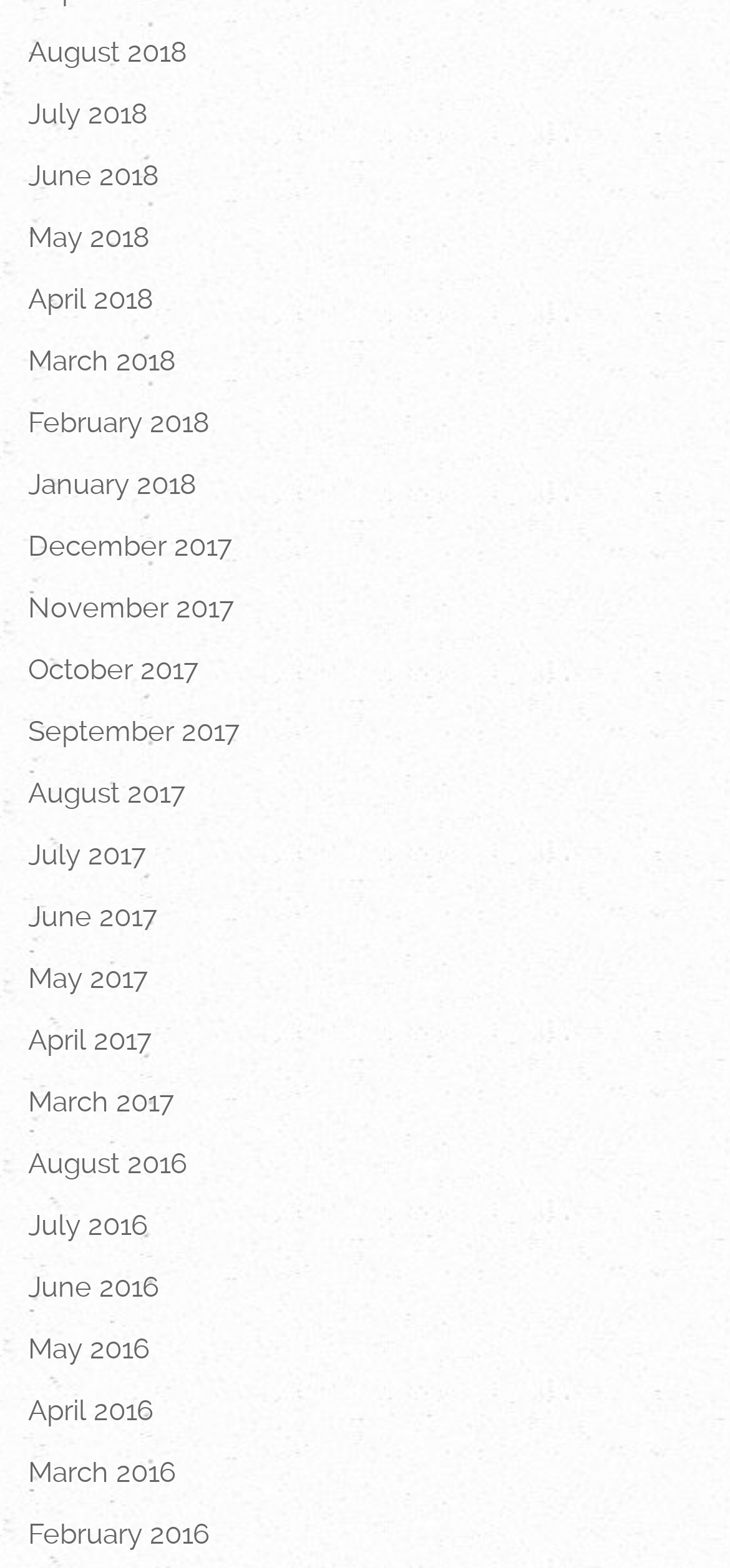Show the bounding box coordinates for the HTML element described as: "History".

None